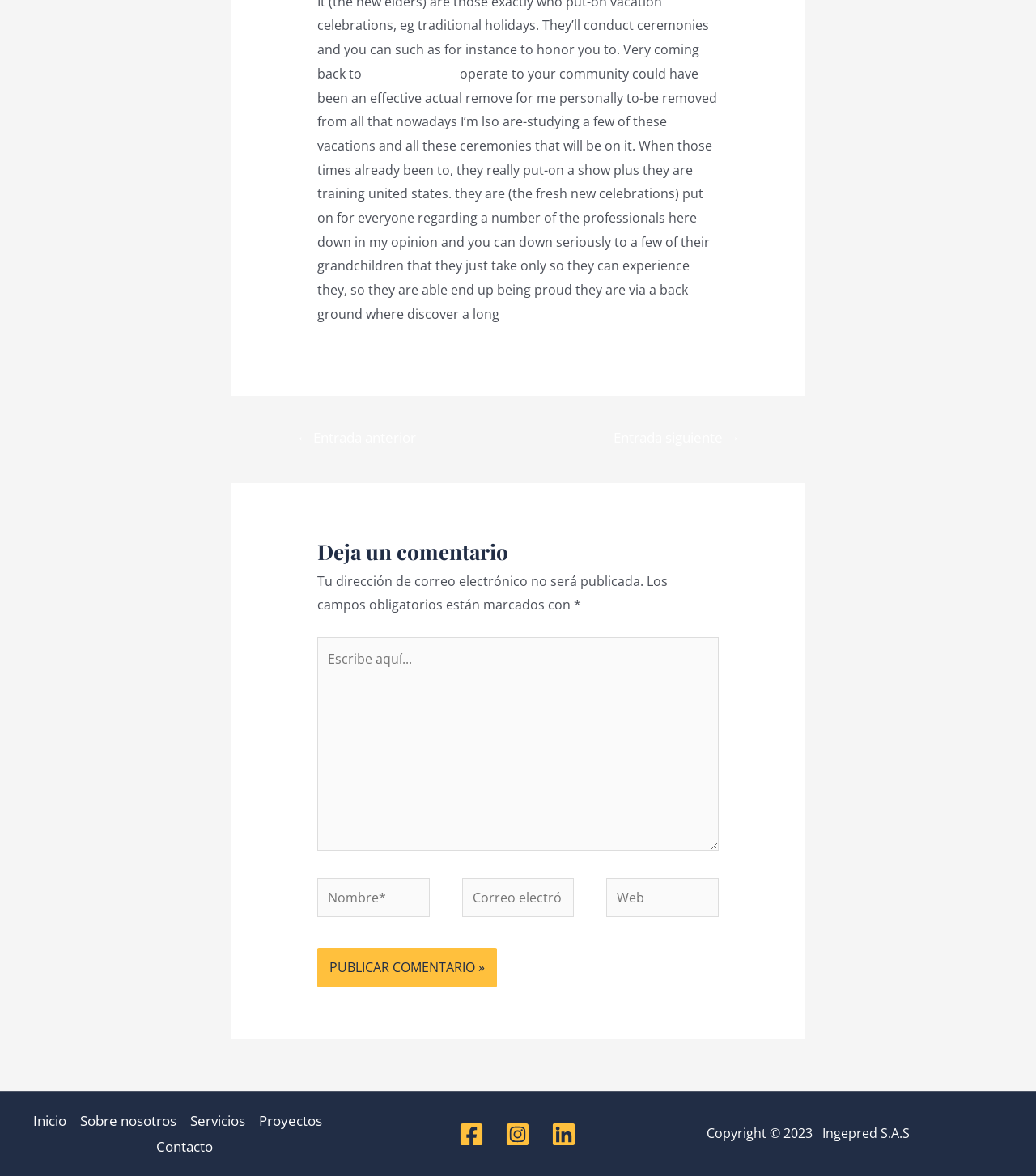Given the element description Servicios, specify the bounding box coordinates of the corresponding UI element in the format (top-left x, top-left y, bottom-right x, bottom-right y). All values must be between 0 and 1.

[0.177, 0.943, 0.243, 0.964]